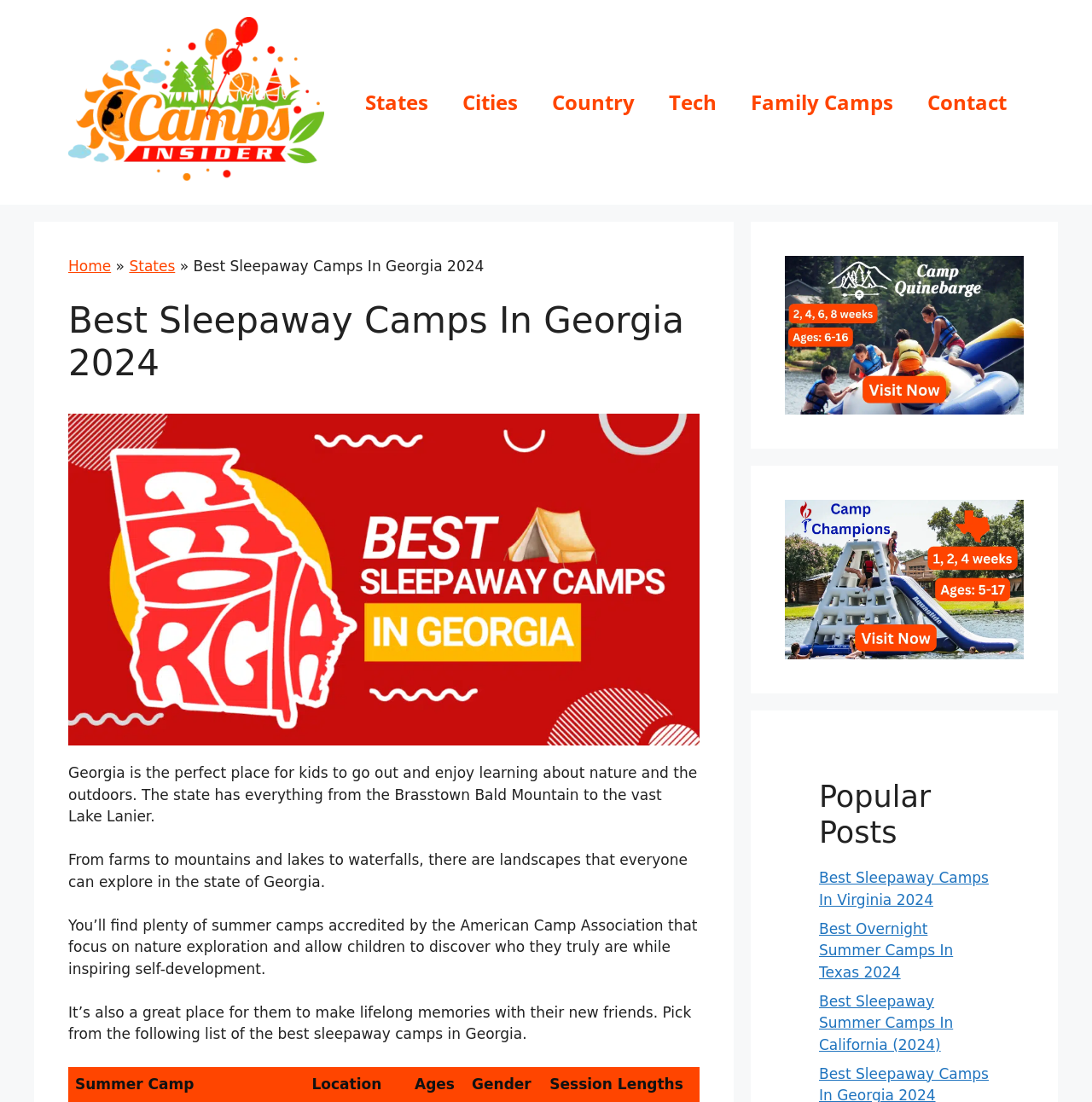Using the provided element description: "alt="Lead Counsel Seal"", determine the bounding box coordinates of the corresponding UI element in the screenshot.

None